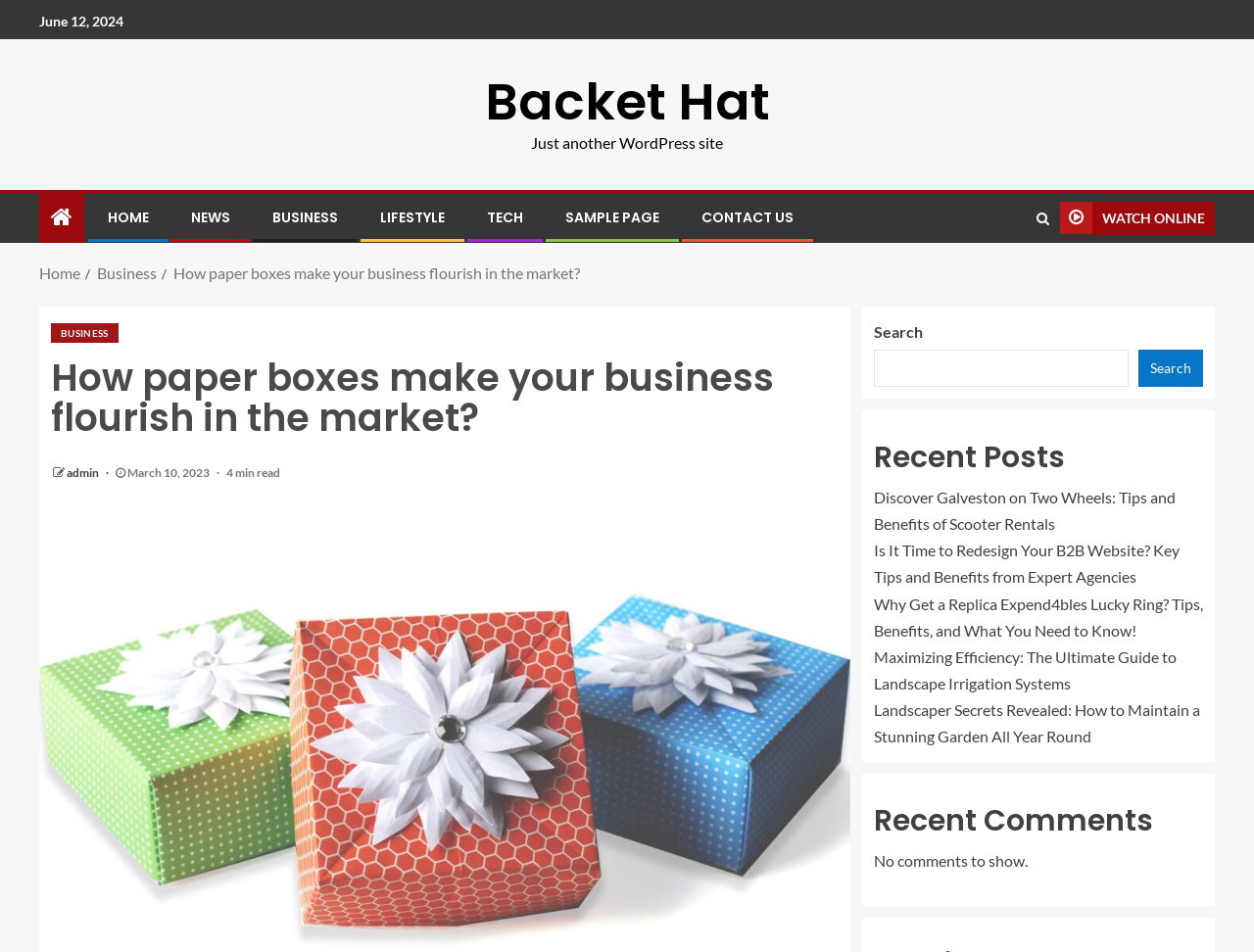What is the message displayed when there are no comments?
Using the image as a reference, answer with just one word or a short phrase.

No comments to show.